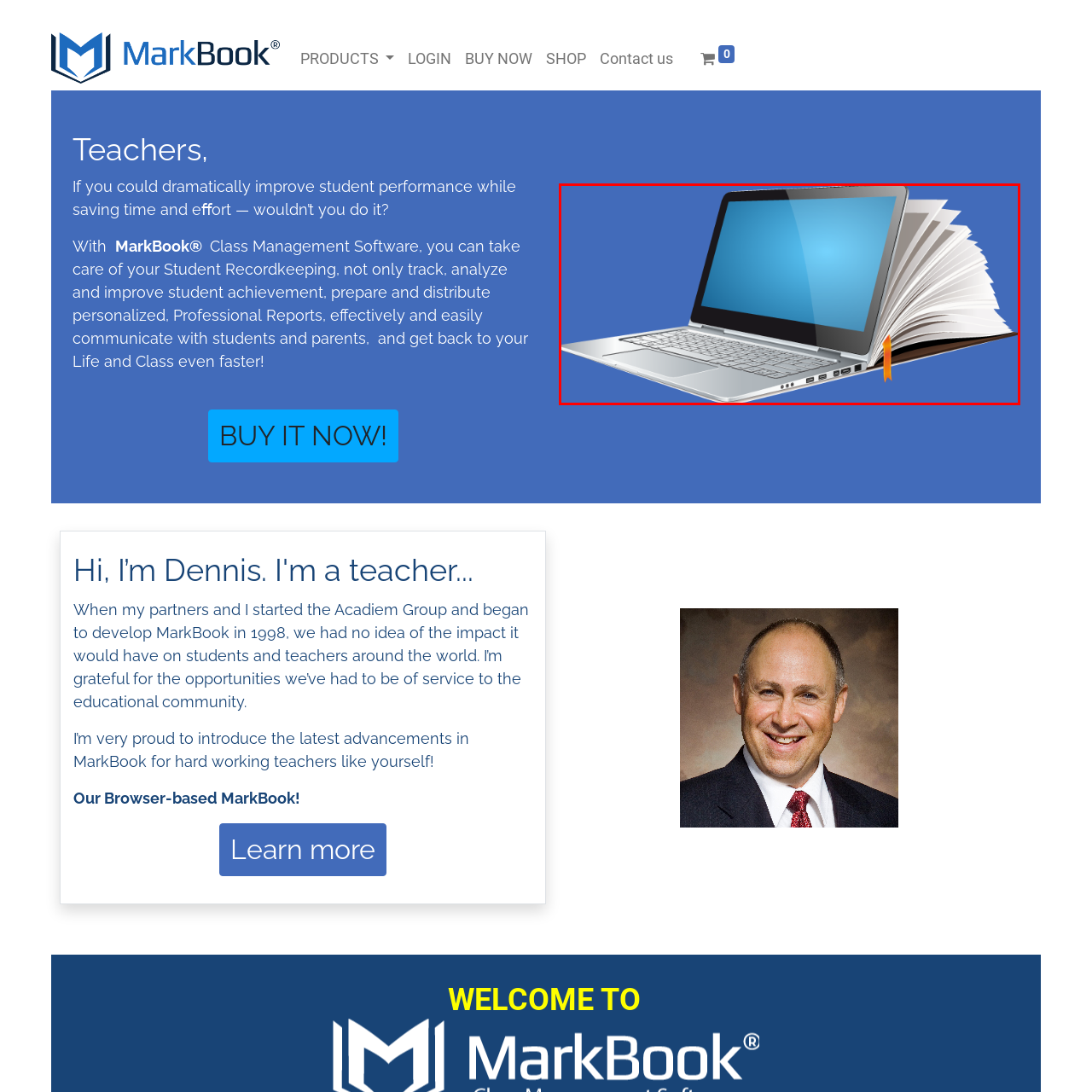Explain the image in the red bounding box with extensive details.

The image features a creatively designed laptop that sits alongside an open book, symbolizing the fusion of technology and education. The laptop is depicted with a sleek design, featuring a large screen that displays a gradient of blue, suggesting a fresh, progressive approach to learning. The laptop's keyboard is detailed, showcasing its usability for various tasks.

Adjacent to the laptop, the open book illustrates numerous pages, emphasizing the wealth of knowledge contained within. A bookmark can be seen, further indicating the importance of reading and studying. The overall composition, set against a calming blue background, embodies the theme of modern education, highlighting how digital tools can enhance the learning experience. This imagery aligns well with the values promoted by Acadiem Group, showcasing their commitment to improving educational outcomes through innovative solutions.